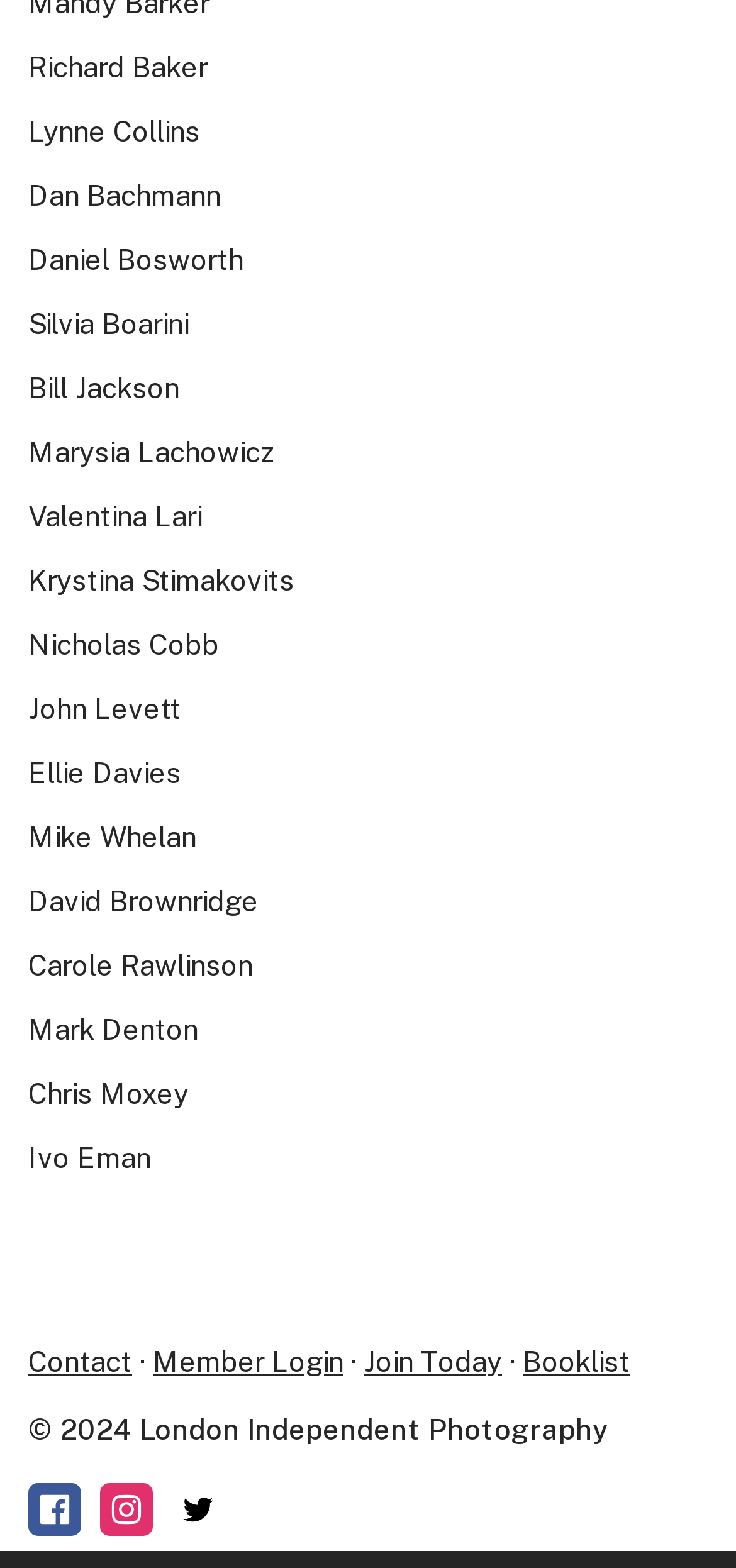Specify the bounding box coordinates of the element's area that should be clicked to execute the given instruction: "Log in as a member". The coordinates should be four float numbers between 0 and 1, i.e., [left, top, right, bottom].

[0.208, 0.857, 0.467, 0.878]